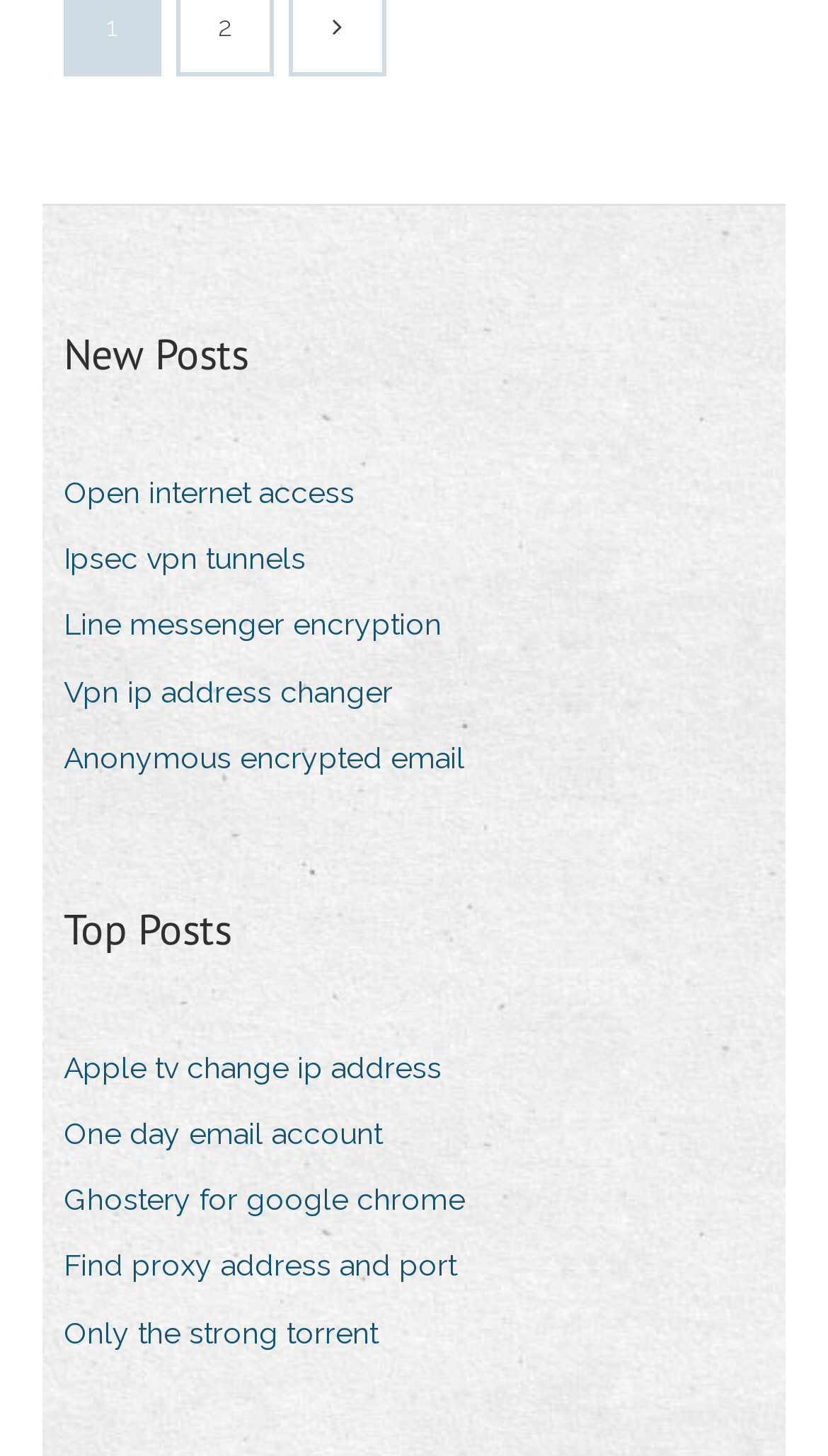Indicate the bounding box coordinates of the element that needs to be clicked to satisfy the following instruction: "View top posts". The coordinates should be four float numbers between 0 and 1, i.e., [left, top, right, bottom].

[0.077, 0.616, 0.279, 0.66]